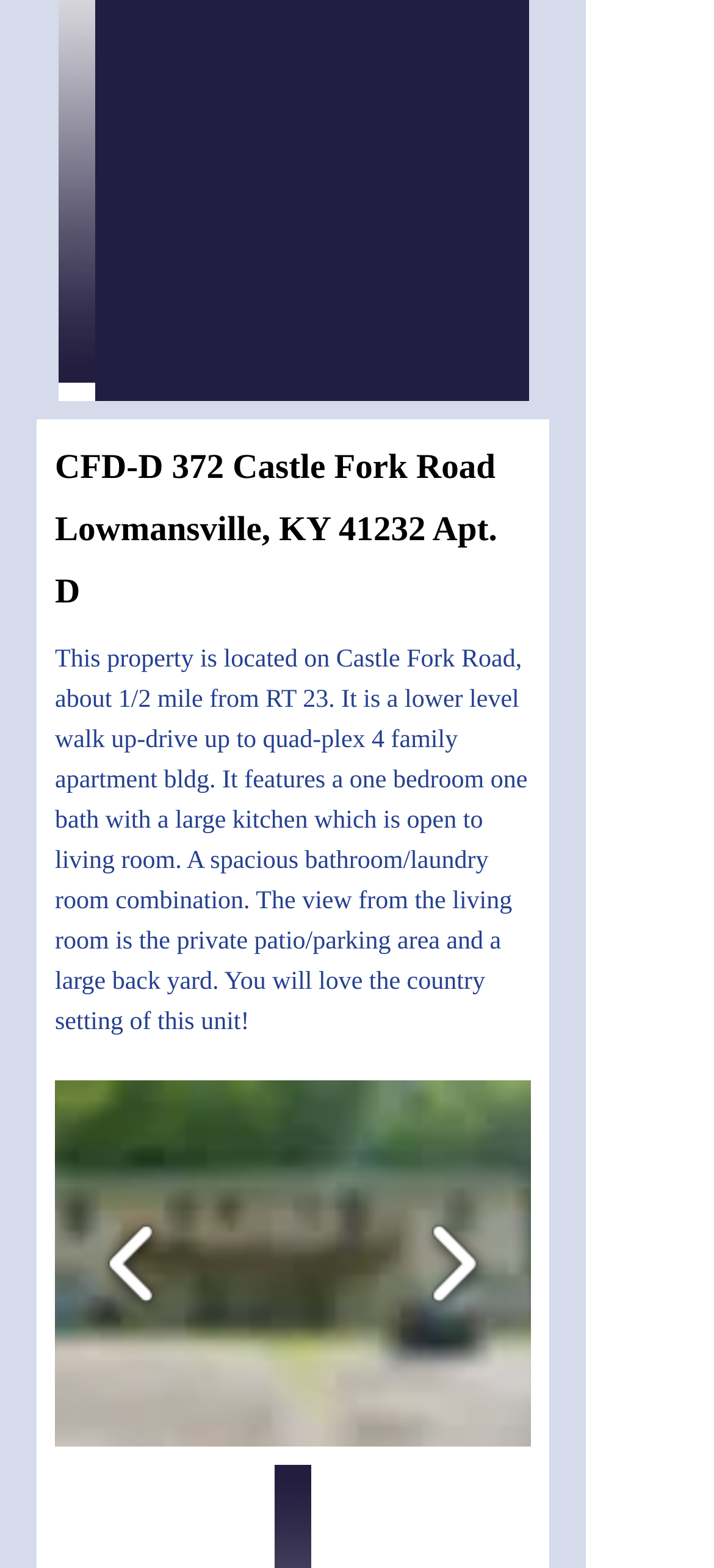What type of property is being described?
Provide an in-depth and detailed explanation in response to the question.

Based on the text description, it is clear that the property being described is an apartment, specifically a one-bedroom, one-bath unit in a quad-plex building.